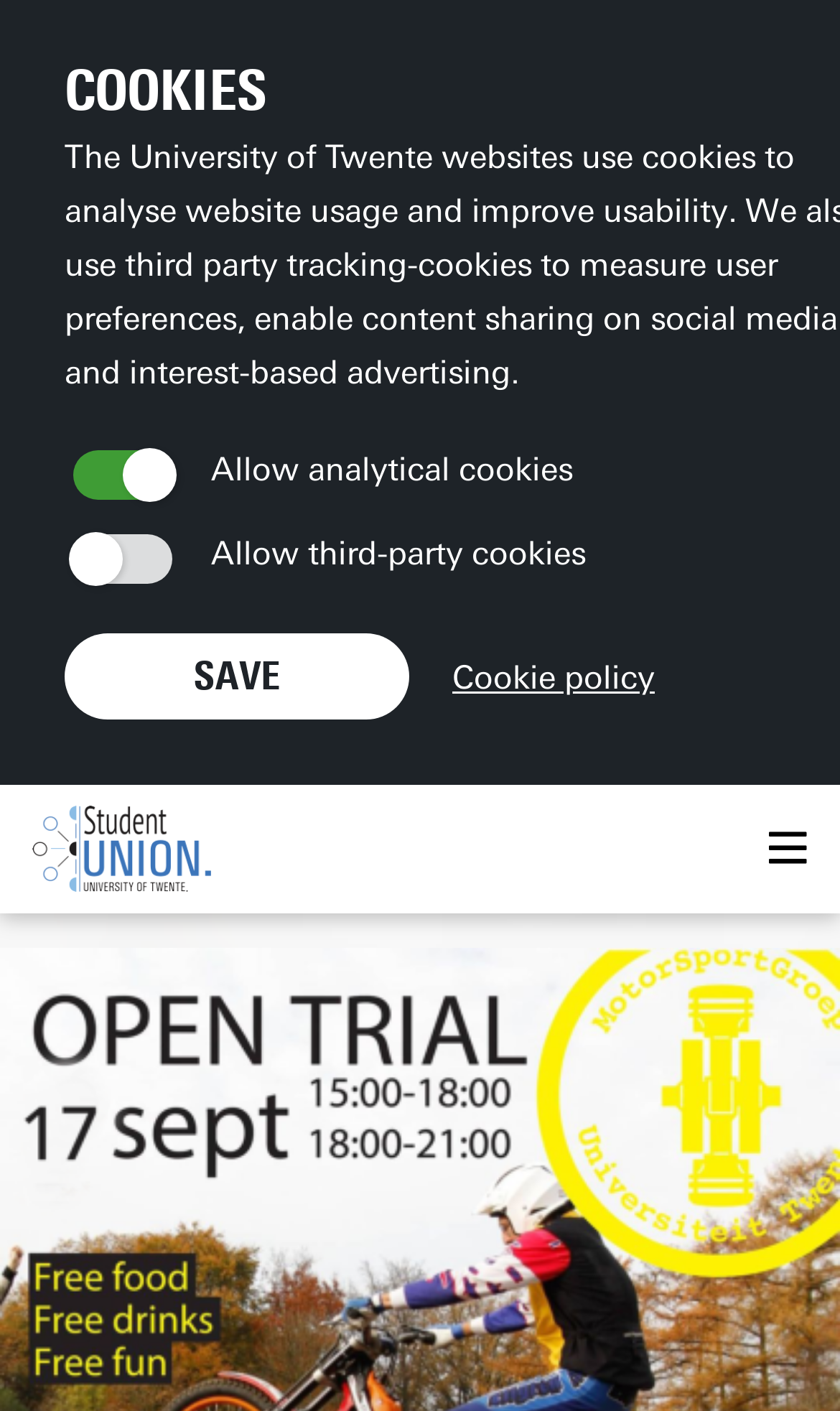What is the state of the 'Allow analytical cookies' checkbox?
Use the screenshot to answer the question with a single word or phrase.

Checked